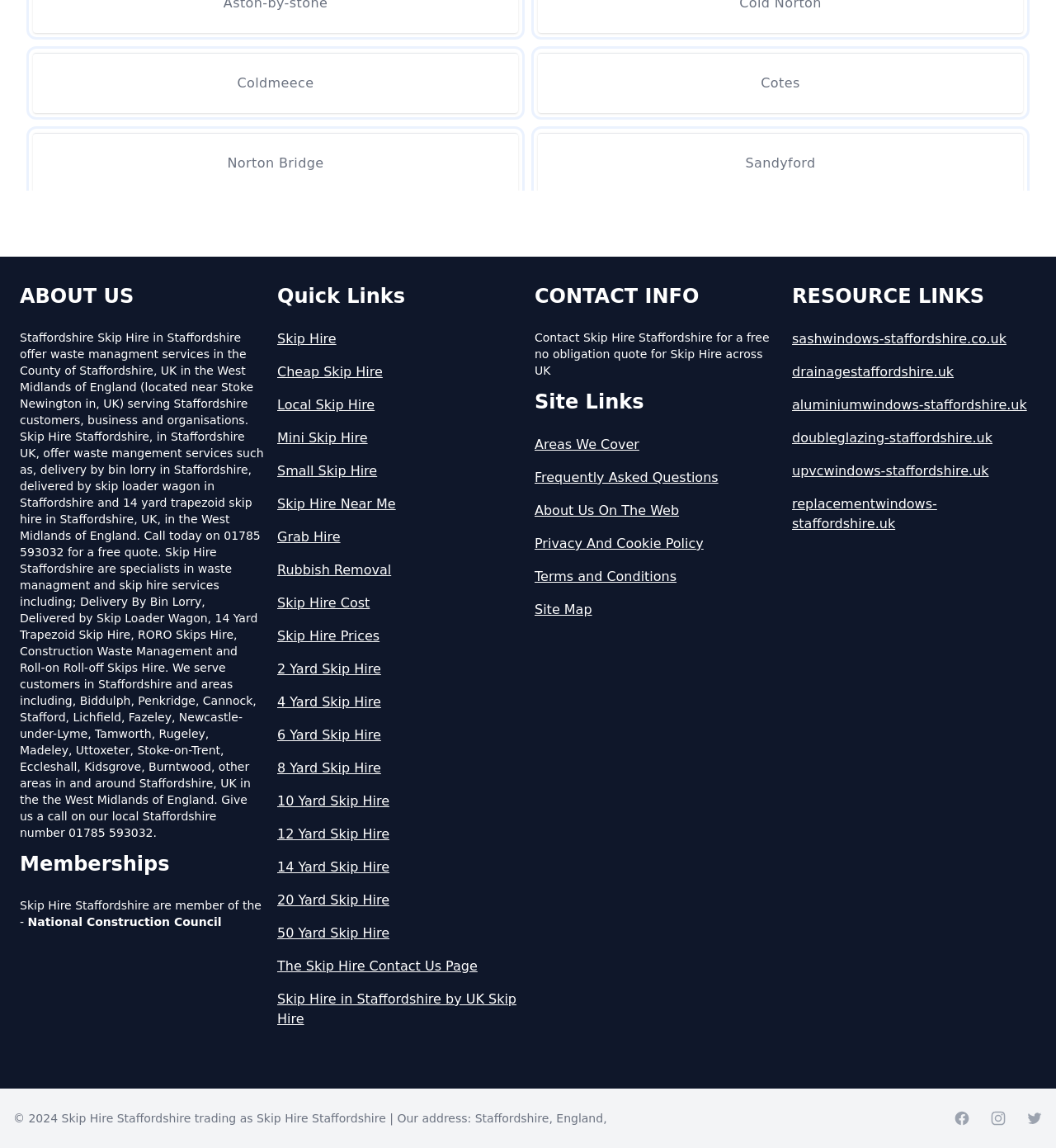Find the bounding box coordinates of the element's region that should be clicked in order to follow the given instruction: "Contact Skip Hire Staffordshire". The coordinates should consist of four float numbers between 0 and 1, i.e., [left, top, right, bottom].

[0.506, 0.288, 0.729, 0.329]